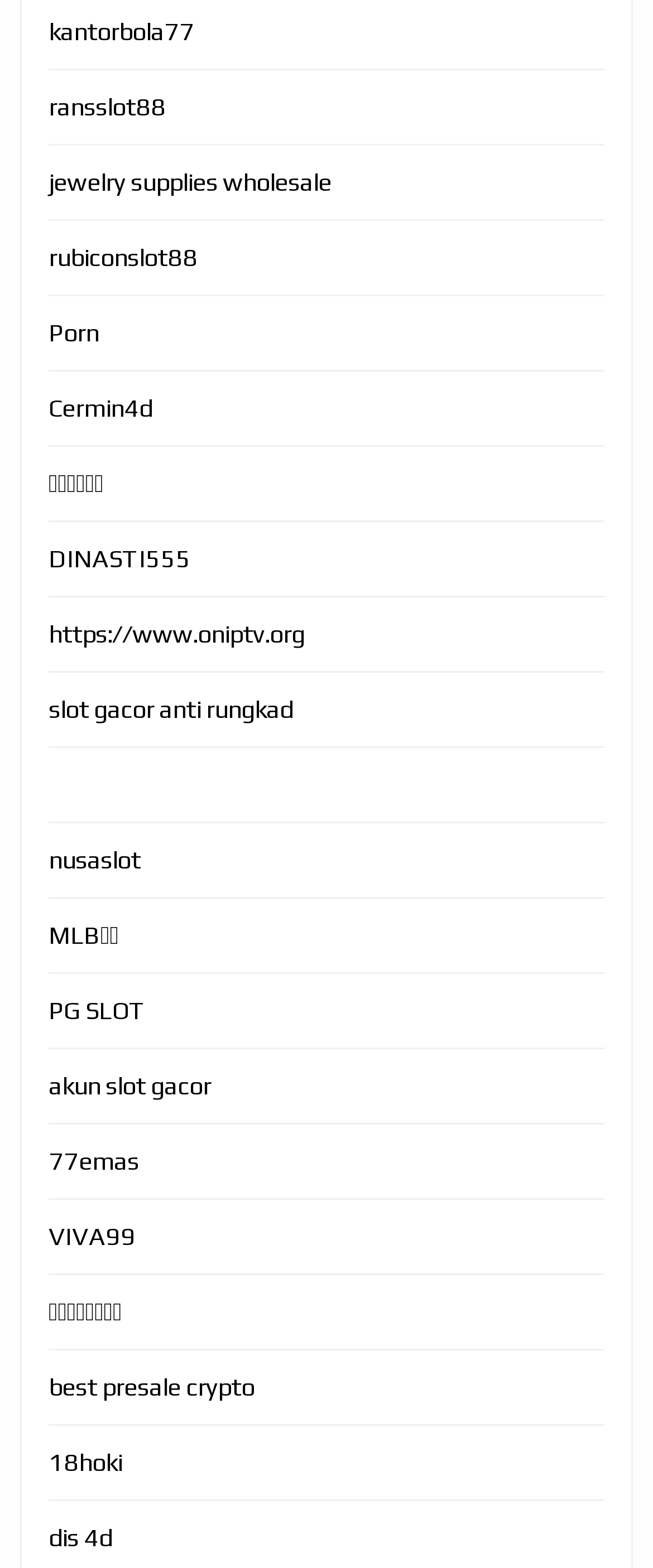Please provide a brief answer to the question using only one word or phrase: 
Is there a link with a URL?

Yes